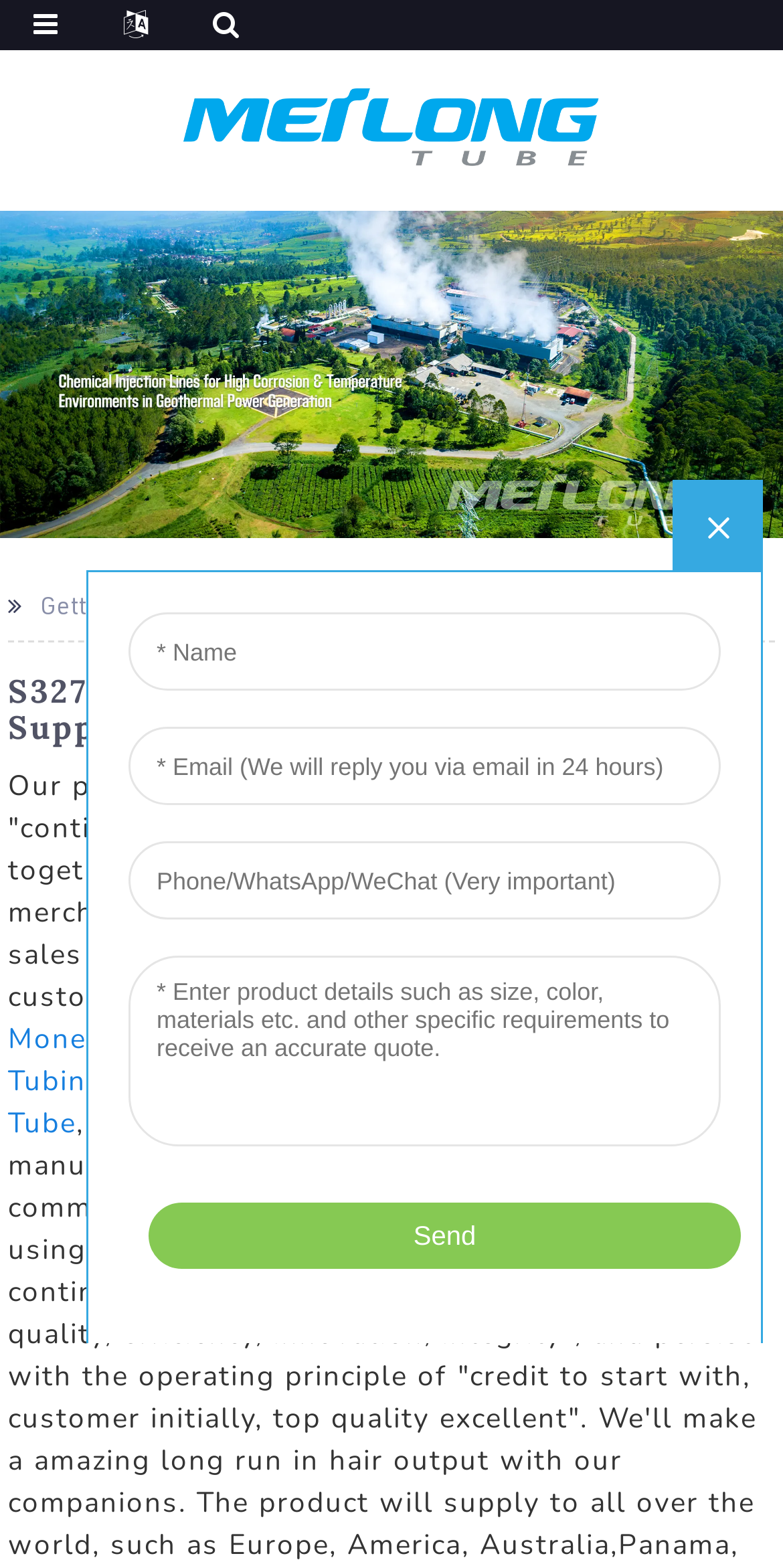What is the spirit of the company's personnel?
Please ensure your answer to the question is detailed and covers all necessary aspects.

According to the StaticText element on the webpage, the company's personnel are generally in the spirit of 'continuous improvement and excellence', which suggests that they strive for excellence and continually improve their work.